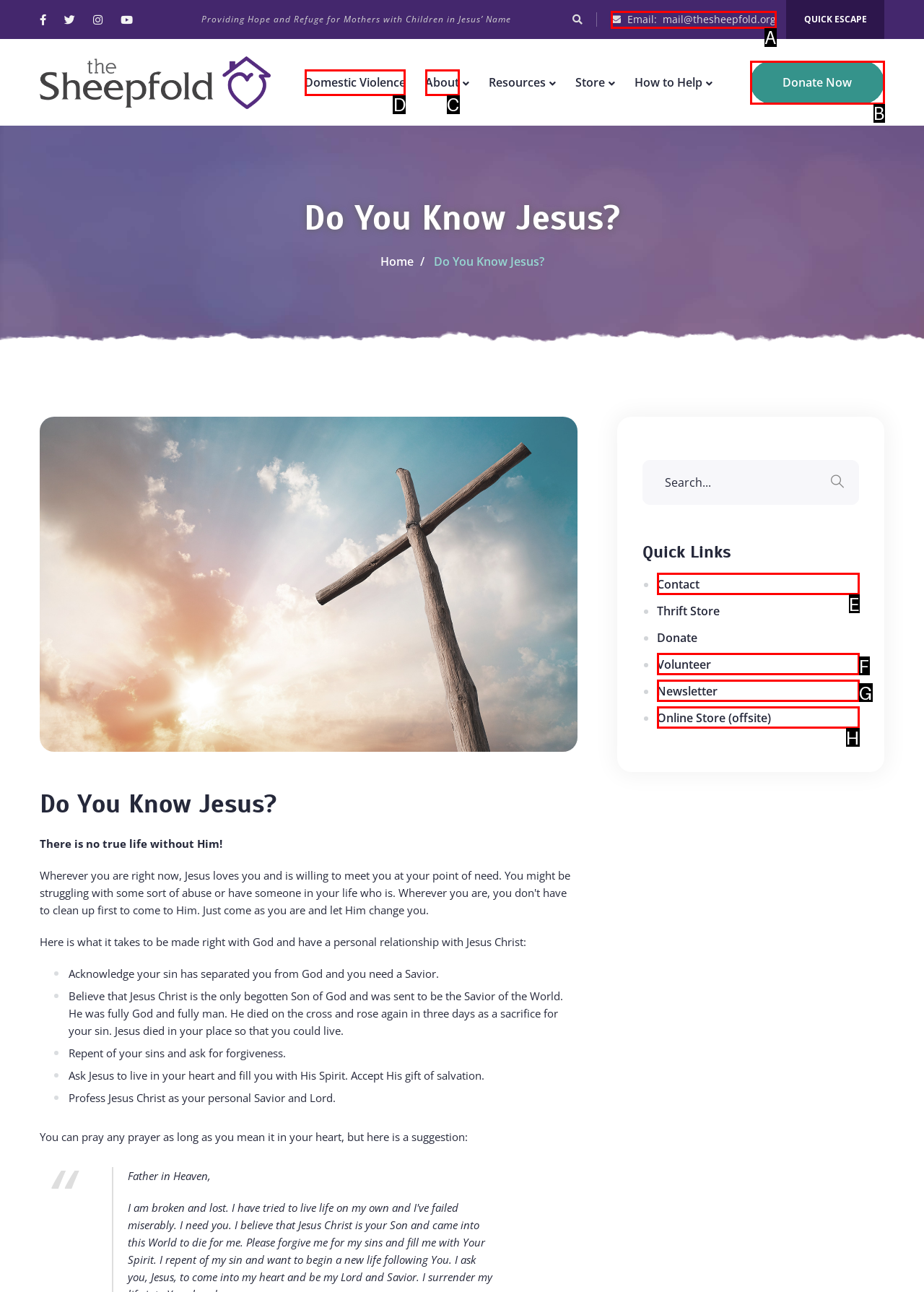Identify the letter of the UI element you need to select to accomplish the task: Visit the Domestic Violence page.
Respond with the option's letter from the given choices directly.

D